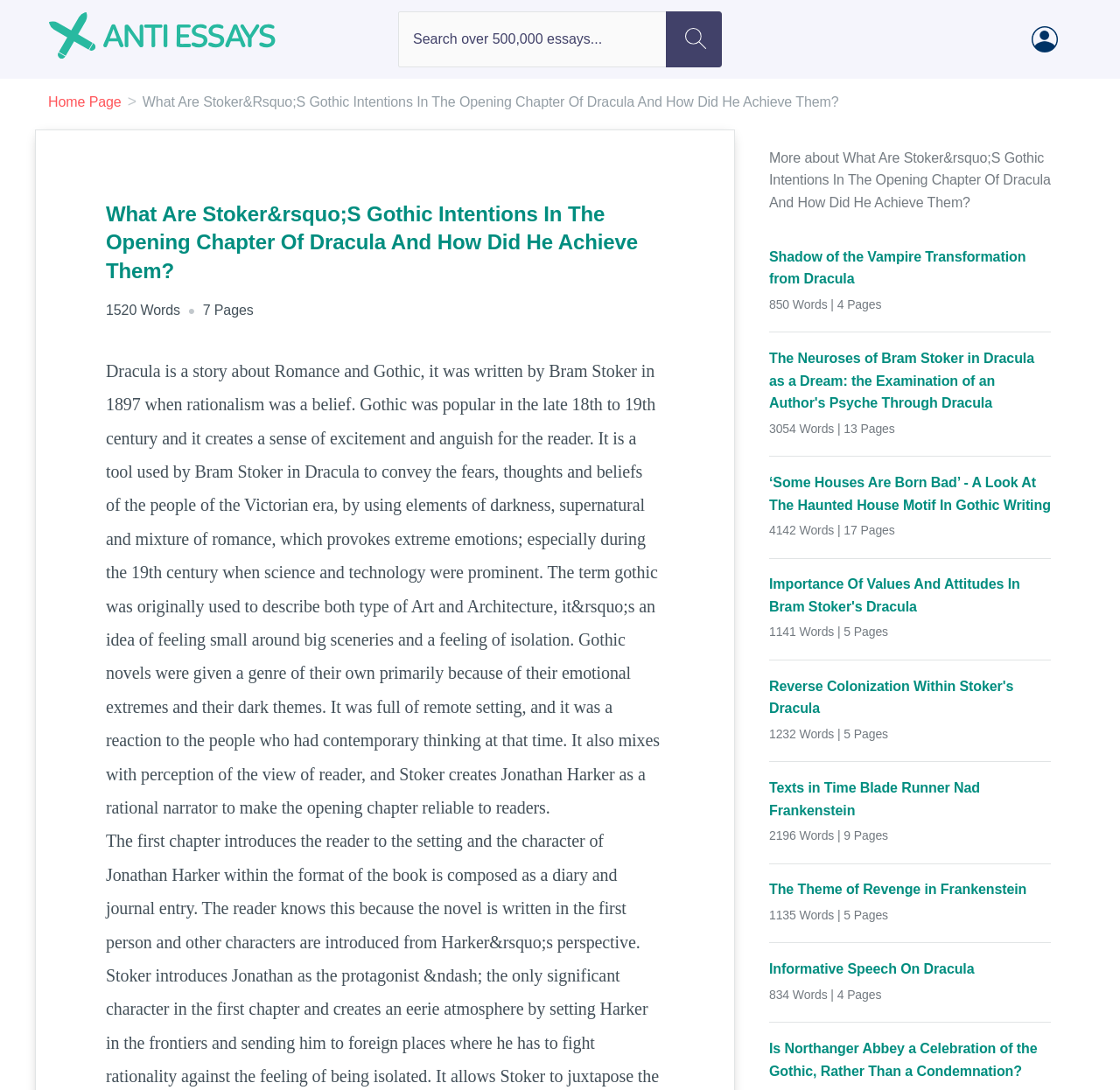What is the title of the first related essay?
Carefully analyze the image and provide a thorough answer to the question.

The webpage lists several related essays, and the first one is titled 'Shadow of the Vampire Transformation from Dracula'. This title is displayed as a link, indicating that users can click on it to access the essay.